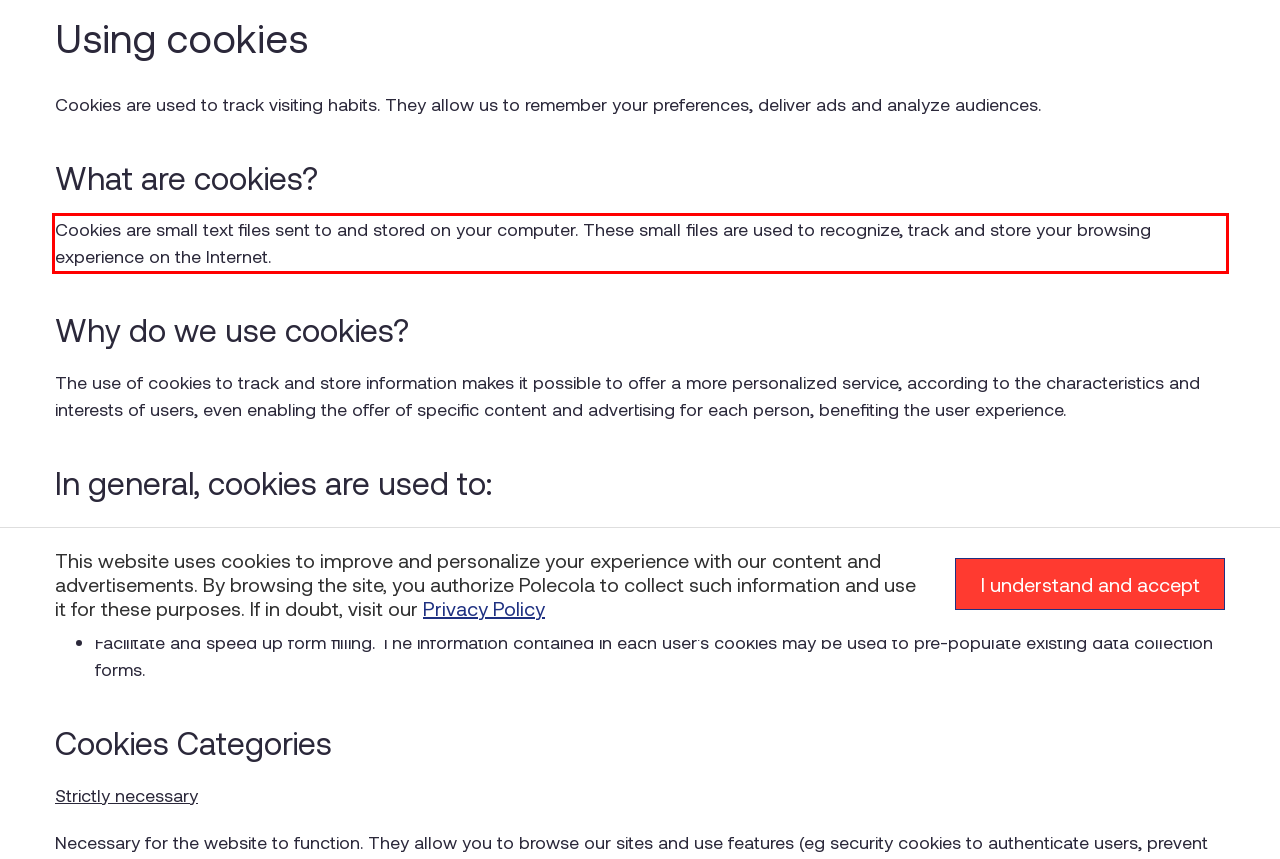Please use OCR to extract the text content from the red bounding box in the provided webpage screenshot.

Cookies are small text files sent to and stored on your computer. These small files are used to recognize, track and store your browsing experience on the Internet.